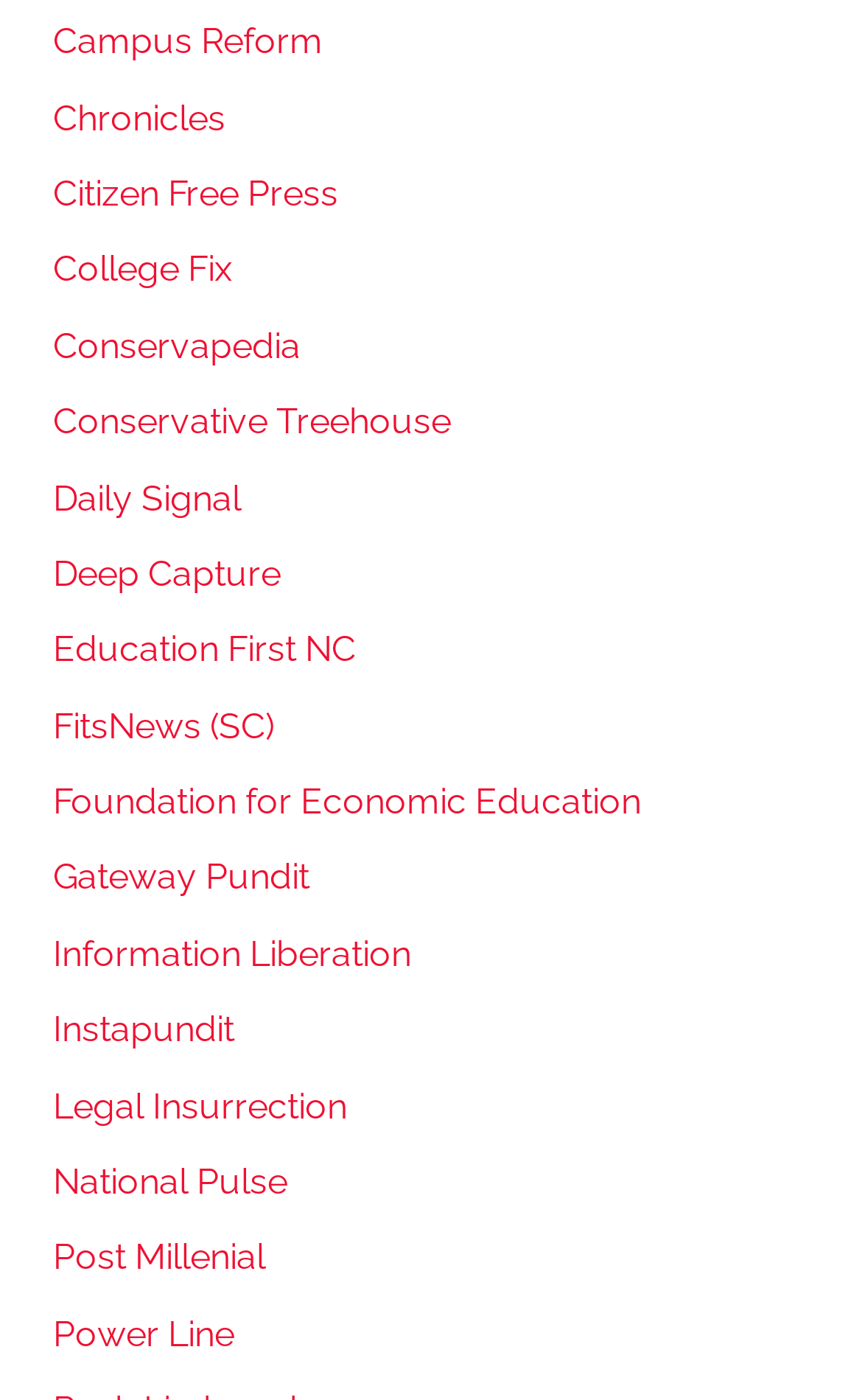Please determine the bounding box coordinates of the area that needs to be clicked to complete this task: 'explore Power Line'. The coordinates must be four float numbers between 0 and 1, formatted as [left, top, right, bottom].

[0.062, 0.937, 0.272, 0.967]